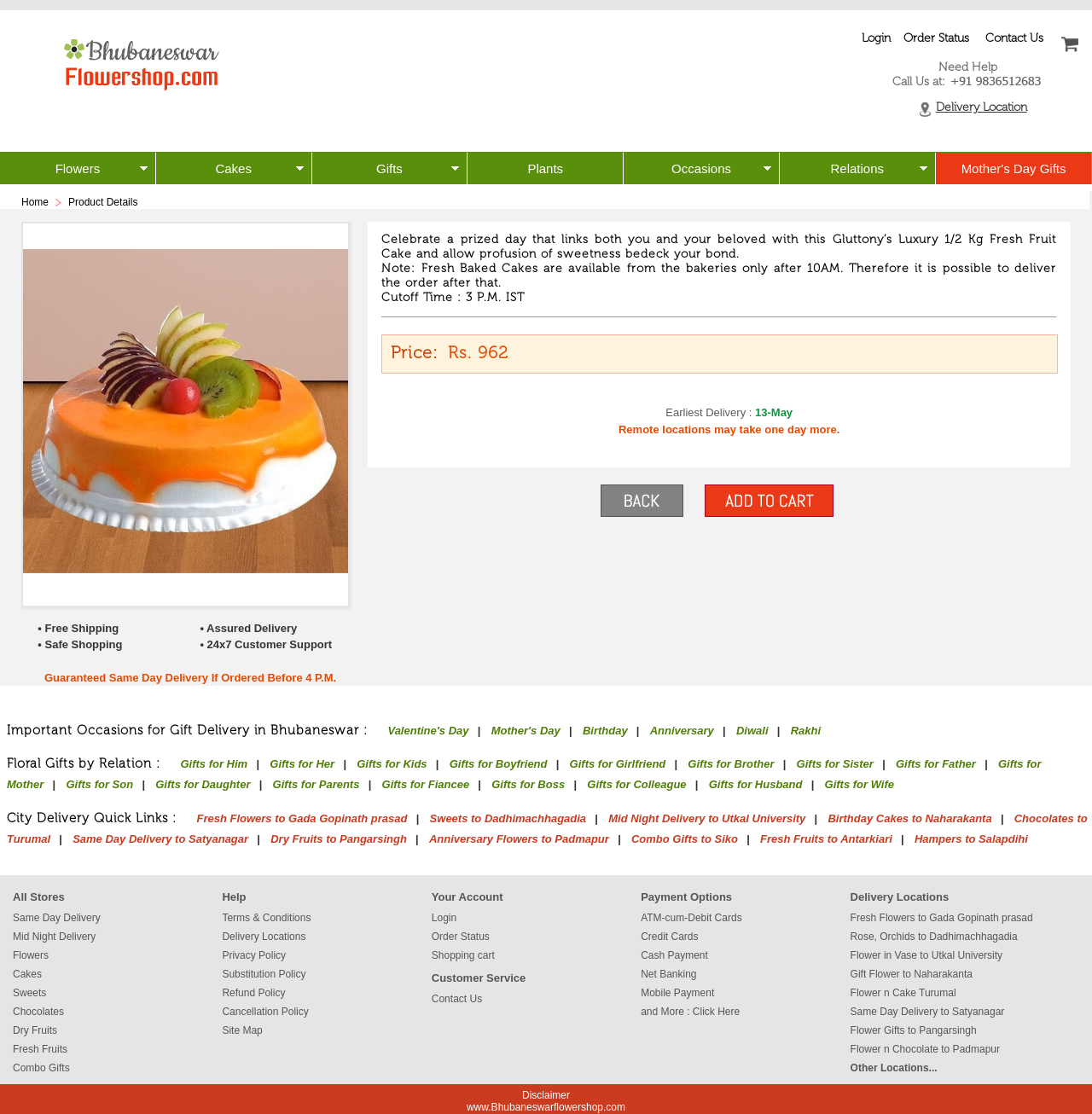What is the earliest delivery date for this product?
Answer with a single word or phrase by referring to the visual content.

13-May